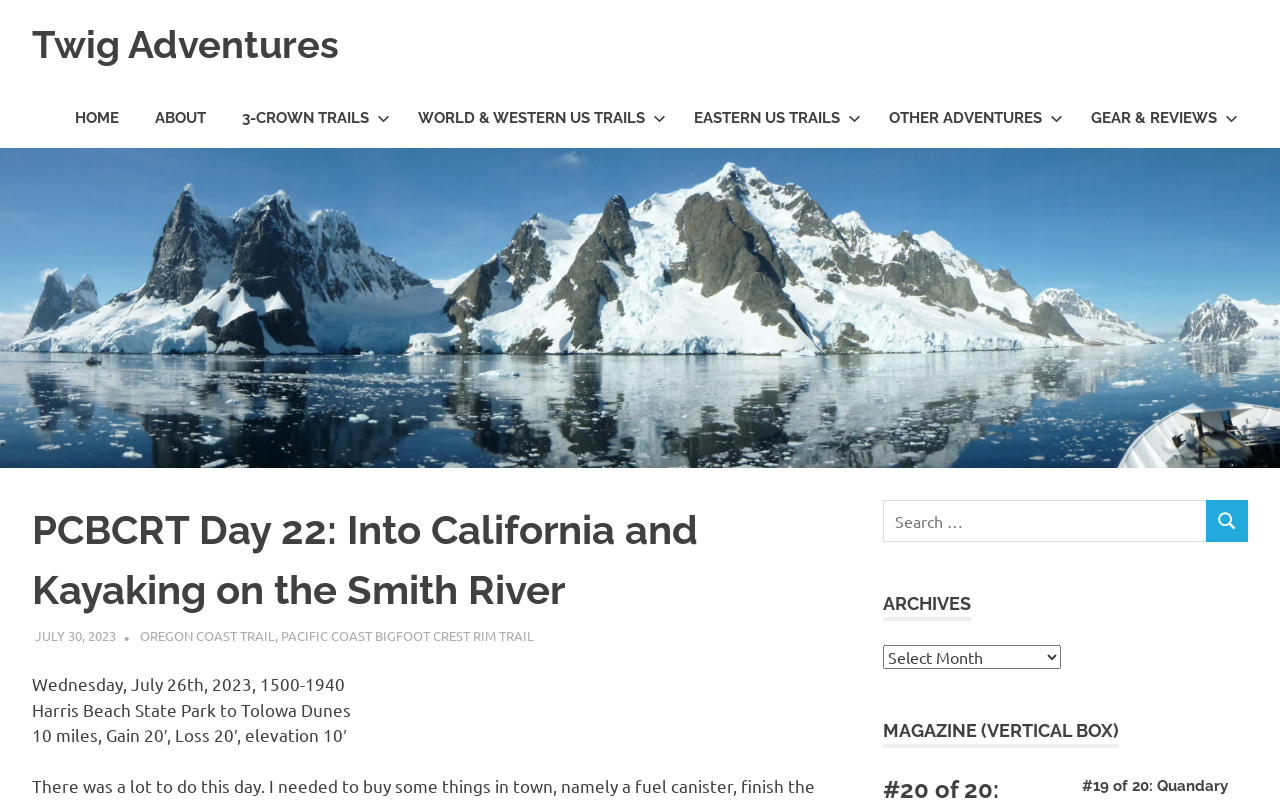Please determine the bounding box coordinates for the UI element described as: "Eastern US Trails".

[0.528, 0.11, 0.68, 0.183]